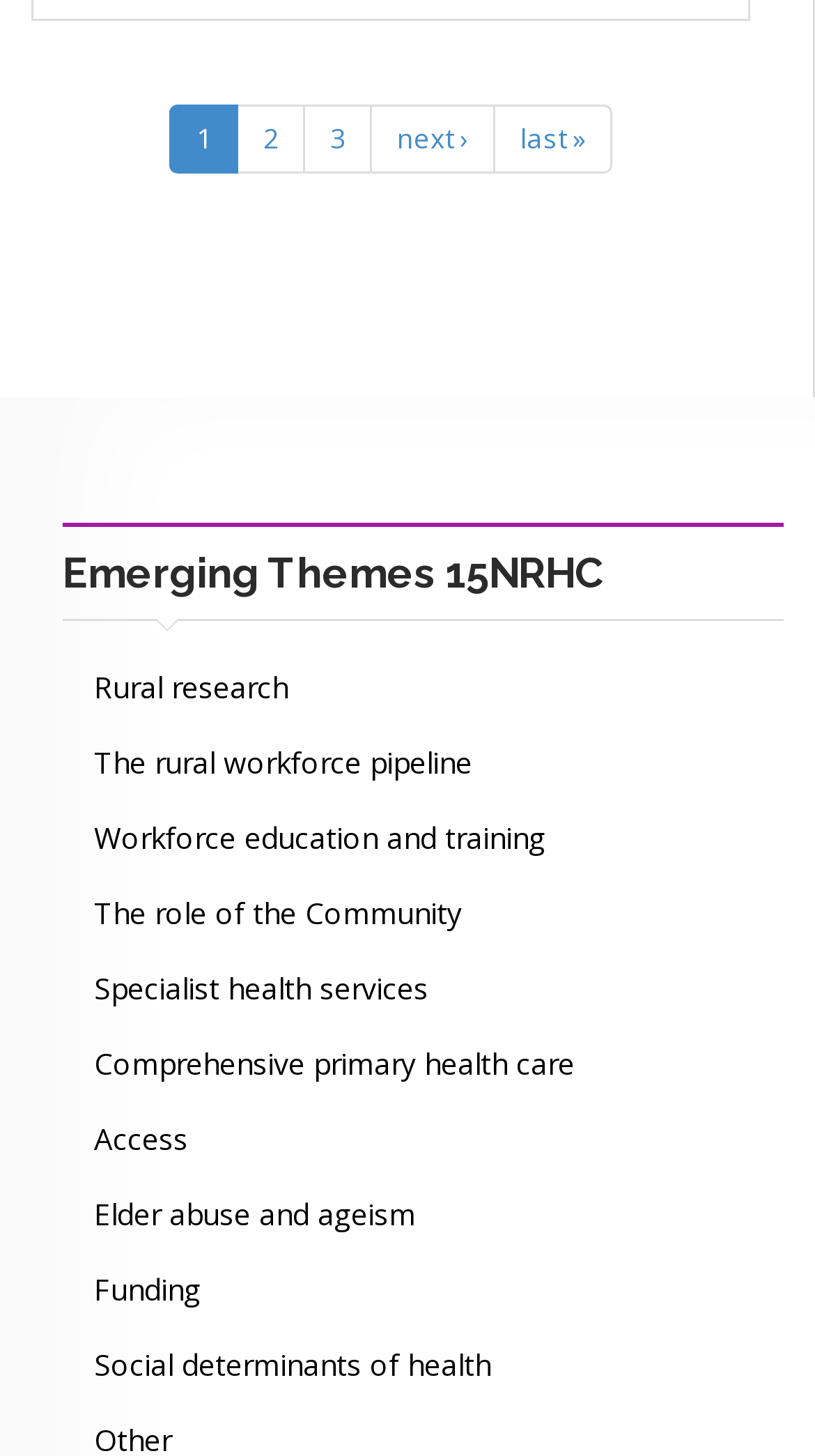How many themes are listed?
Based on the image, give a one-word or short phrase answer.

11